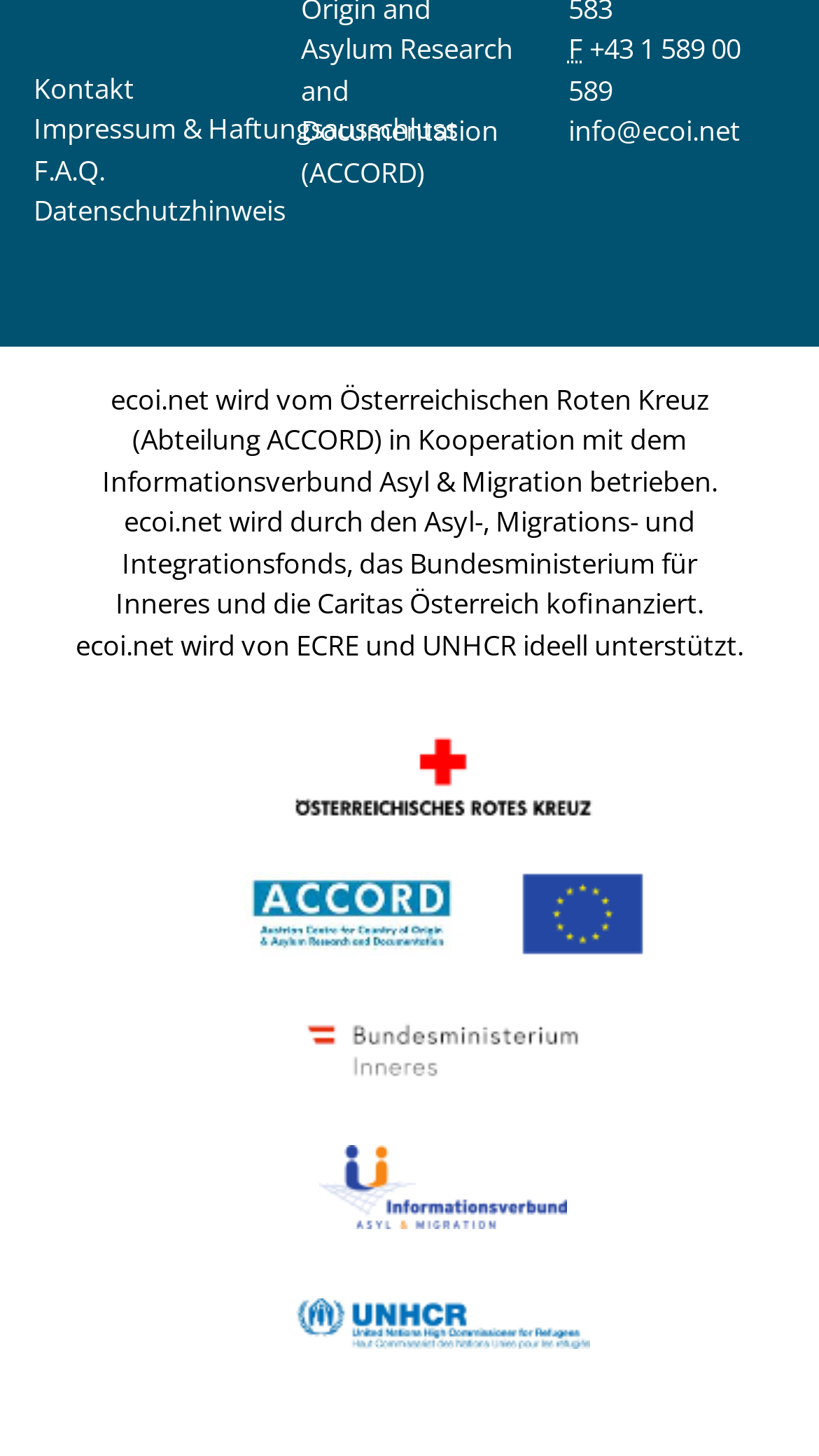Give a one-word or one-phrase response to the question:
How many logos are displayed on the webpage?

6